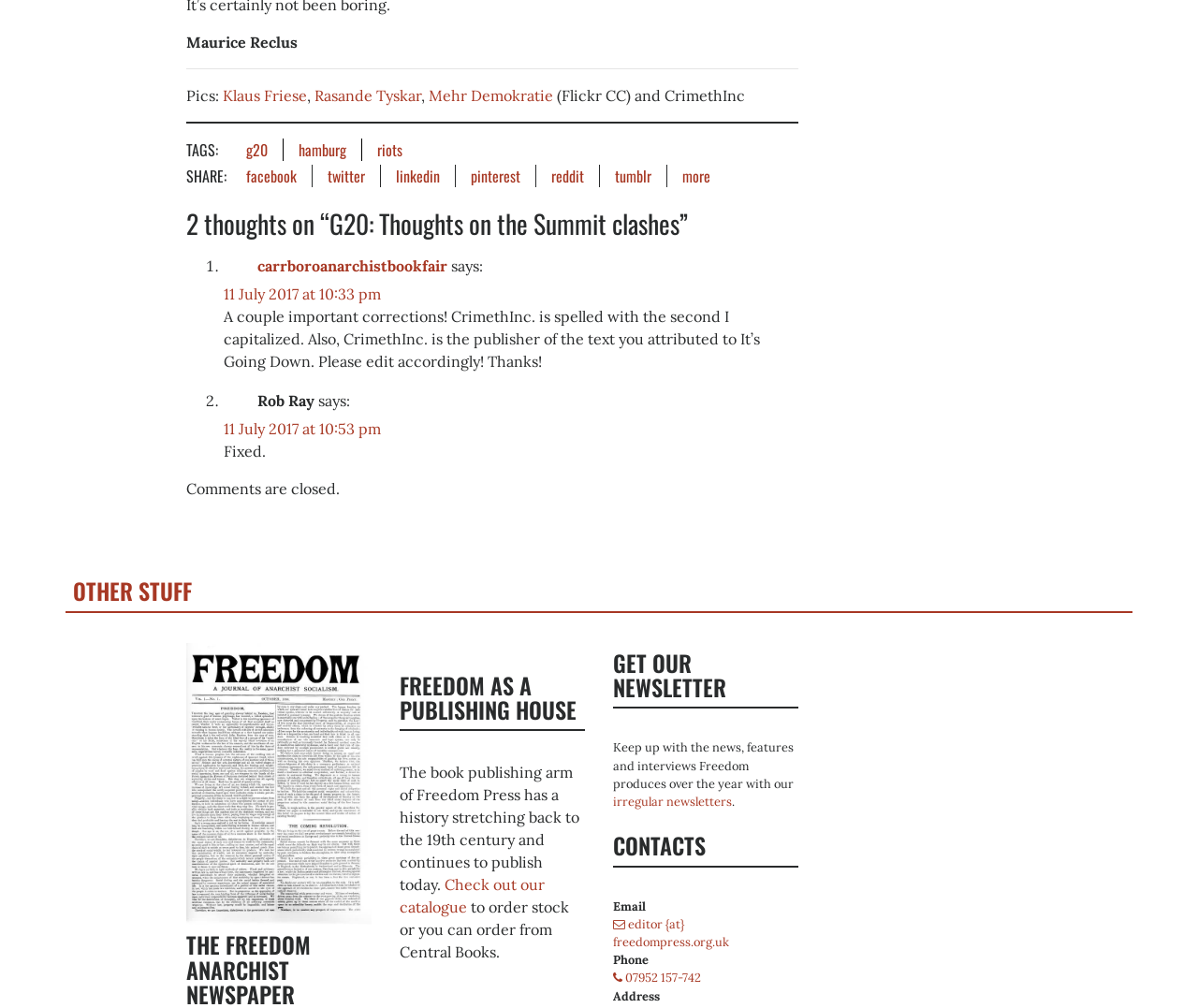What is the category of the article 'Hamburg G20: Stop them crawling back to the city'?
Provide a thorough and detailed answer to the question.

The category of the article 'Hamburg G20: Stop them crawling back to the city' is mentioned as 'In “Comment”', which suggests that it belongs to the comment category.